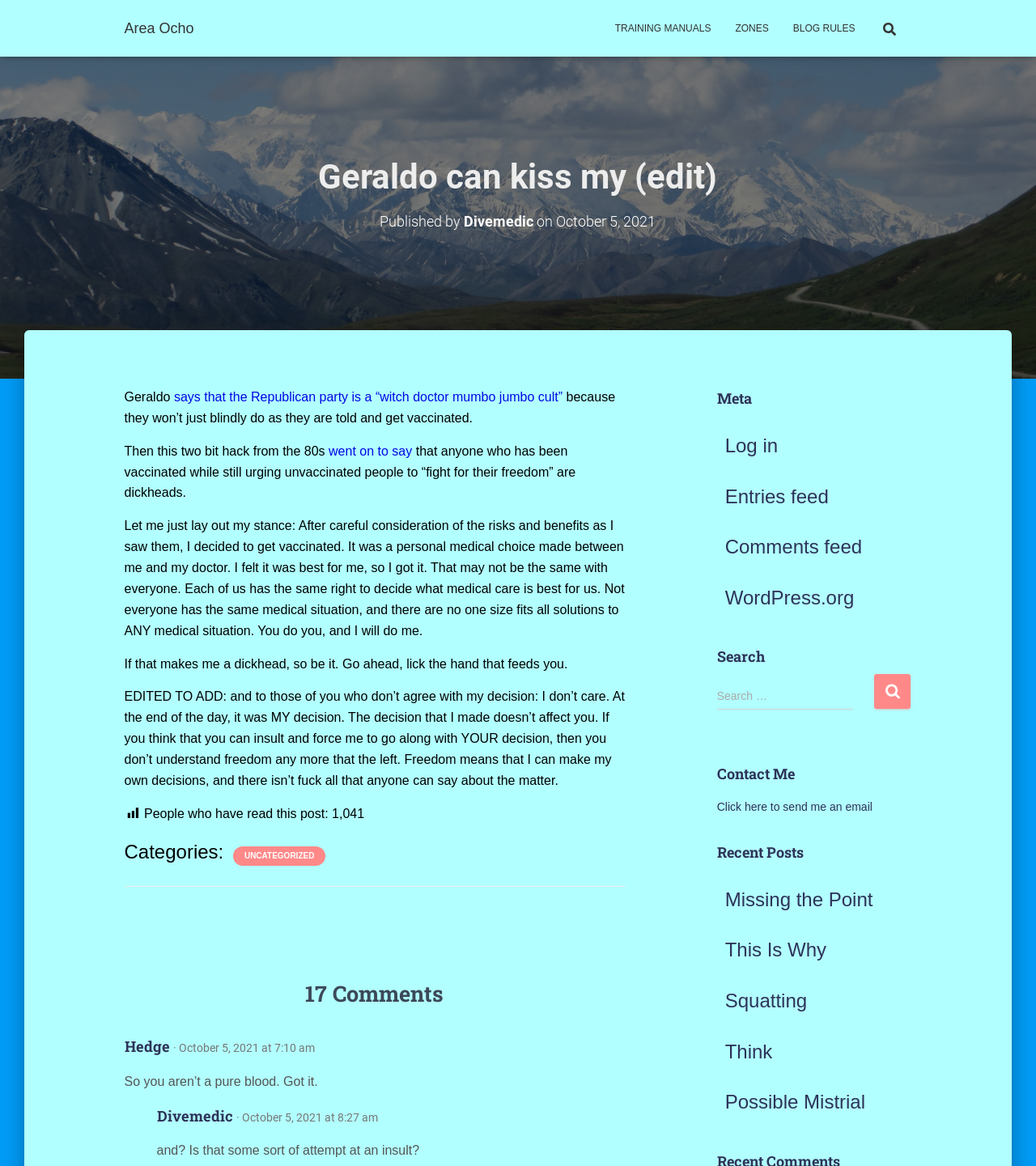What is the purpose of the search bar?
Give a detailed explanation using the information visible in the image.

The search bar is located at the top right corner of the webpage, and it allows users to search for specific content within the website. The search bar is accompanied by a 'Search for:' label and a 'Search …' button, indicating its purpose.